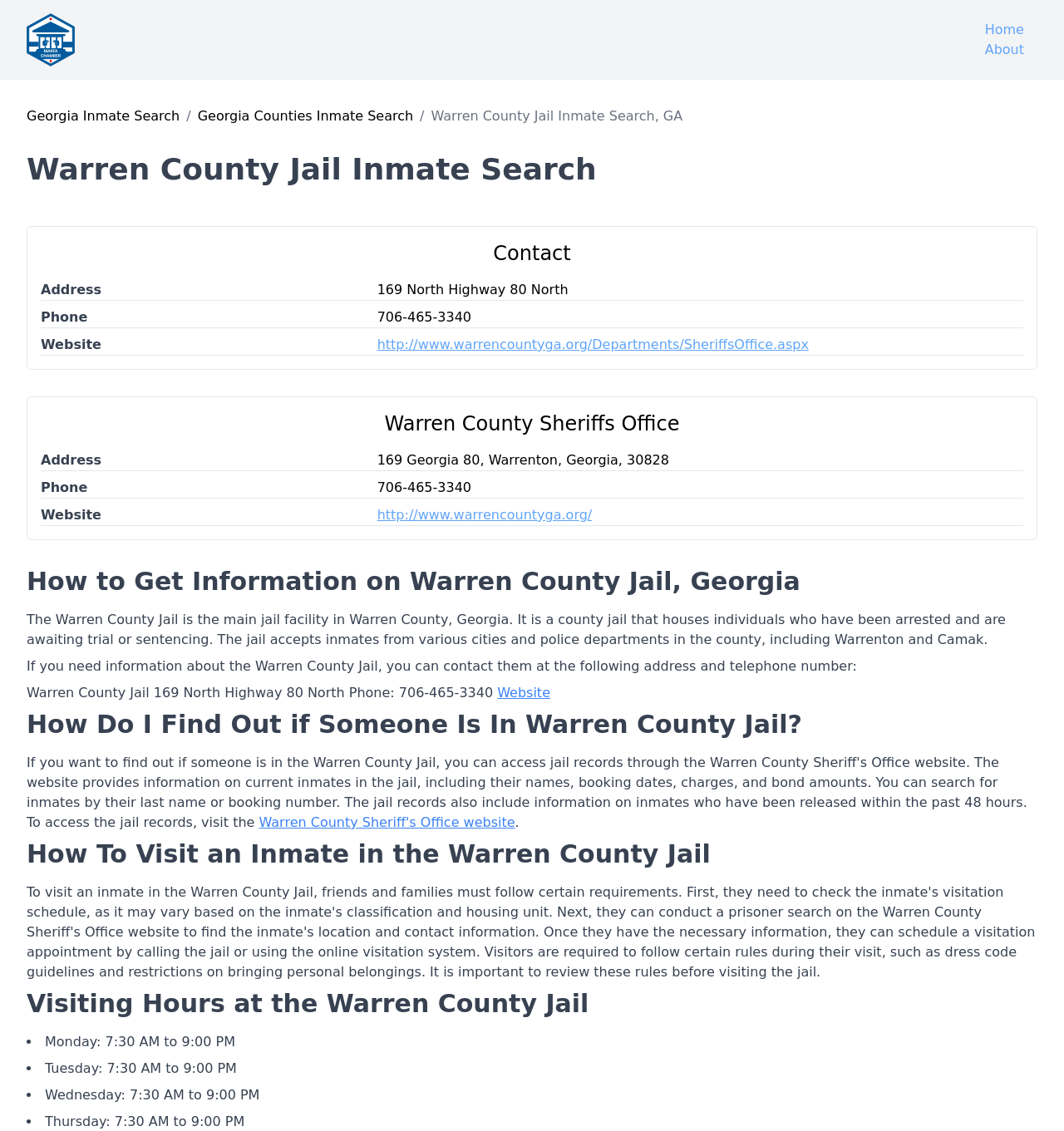Analyze the image and deliver a detailed answer to the question: What are the visiting hours at the Warren County Jail on Monday?

I found the visiting hours at the Warren County Jail on Monday by looking at the 'Visiting Hours at the Warren County Jail' section, where it is listed as 'Monday: 7:30 AM to 9:00 PM'.